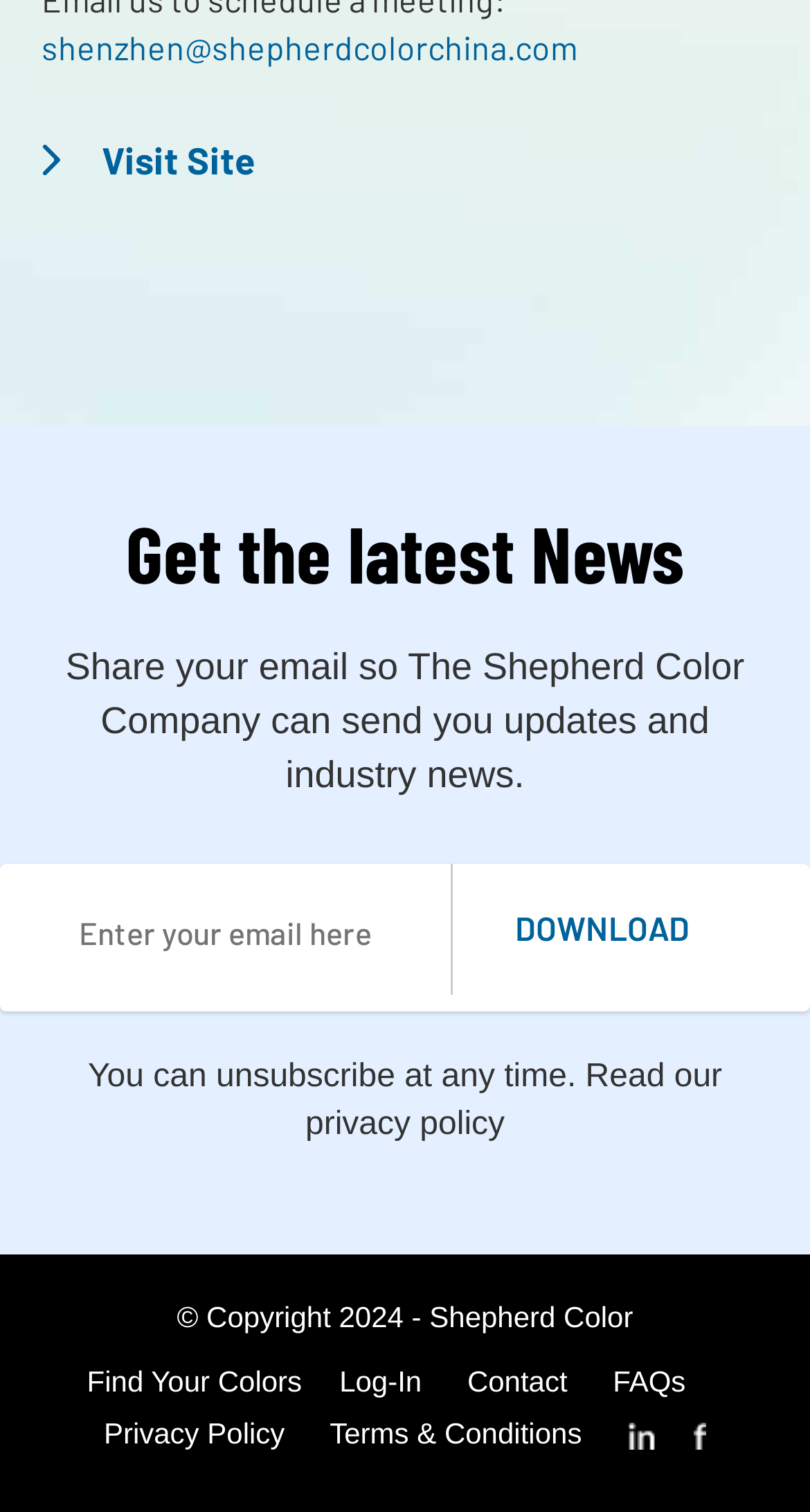Given the description of a UI element: "5 Version", identify the bounding box coordinates of the matching element in the webpage screenshot.

None